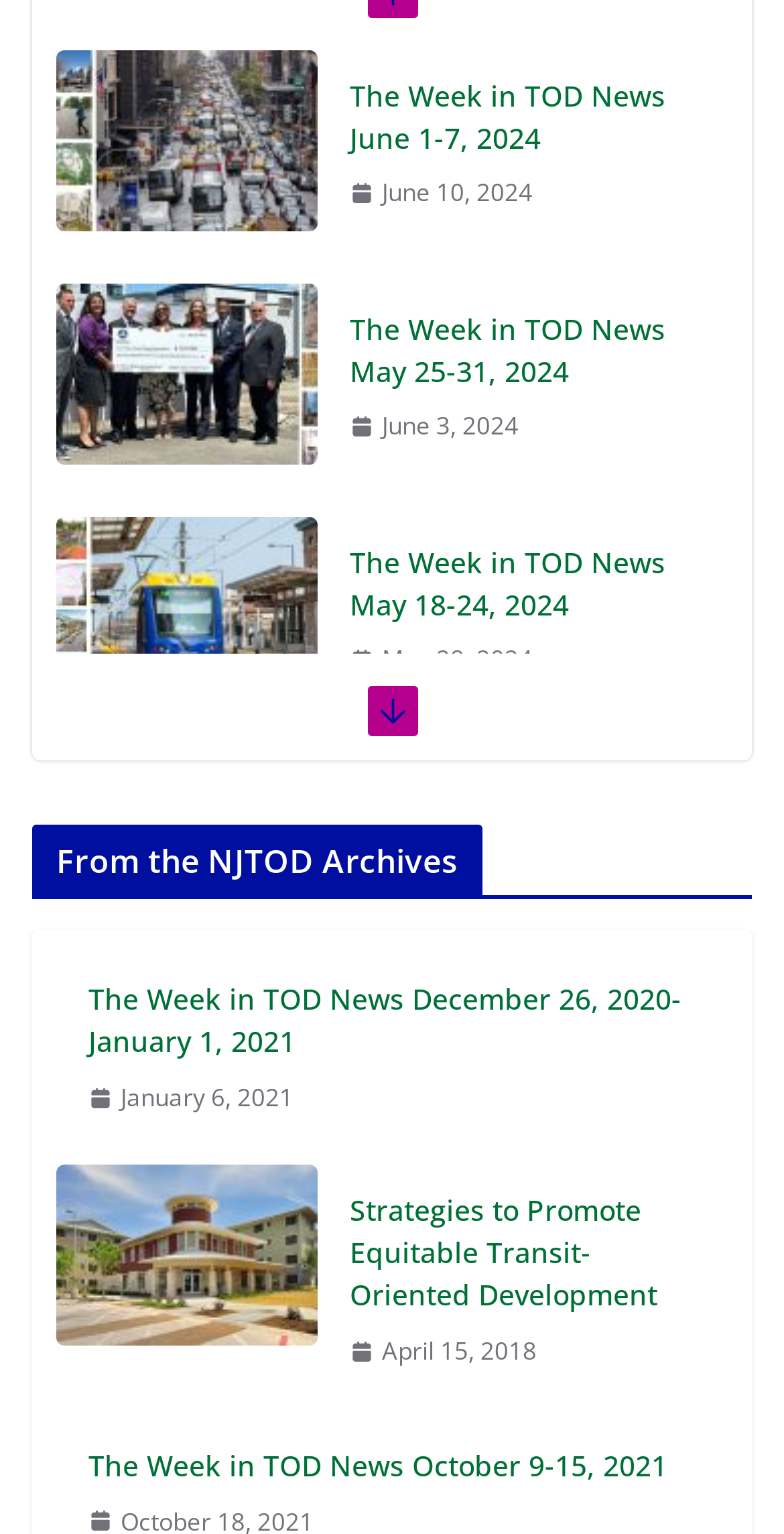Determine the bounding box coordinates of the region I should click to achieve the following instruction: "Click on the link to read The Week in TOD News May 25-31, 2024". Ensure the bounding box coordinates are four float numbers between 0 and 1, i.e., [left, top, right, bottom].

[0.072, 0.033, 0.405, 0.151]